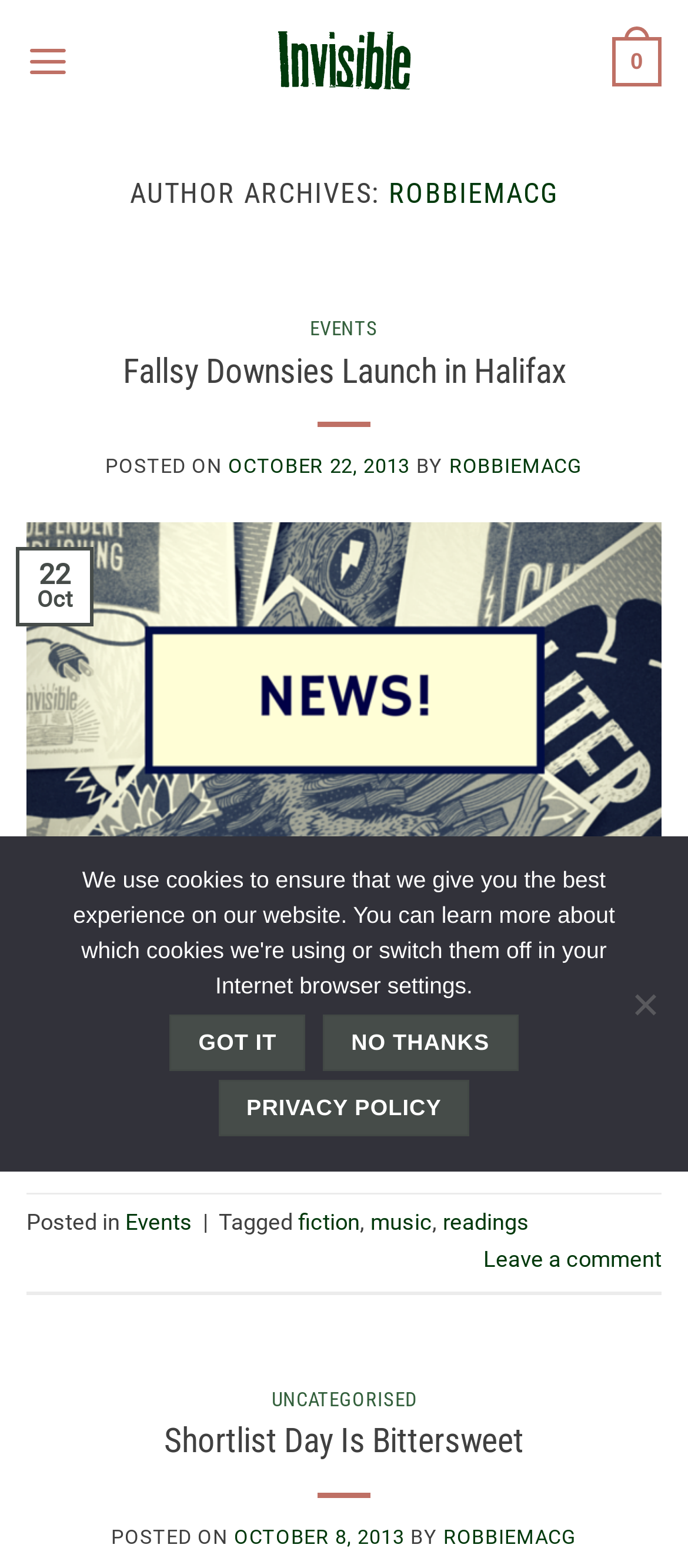Can you locate the main headline on this webpage and provide its text content?

AUTHOR ARCHIVES: ROBBIEMACG